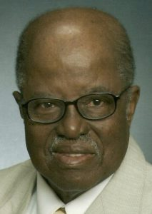What position did Jessie Gooding hold in the NAACP from 1985 to 2003?
Using the image as a reference, answer the question with a short word or phrase.

President